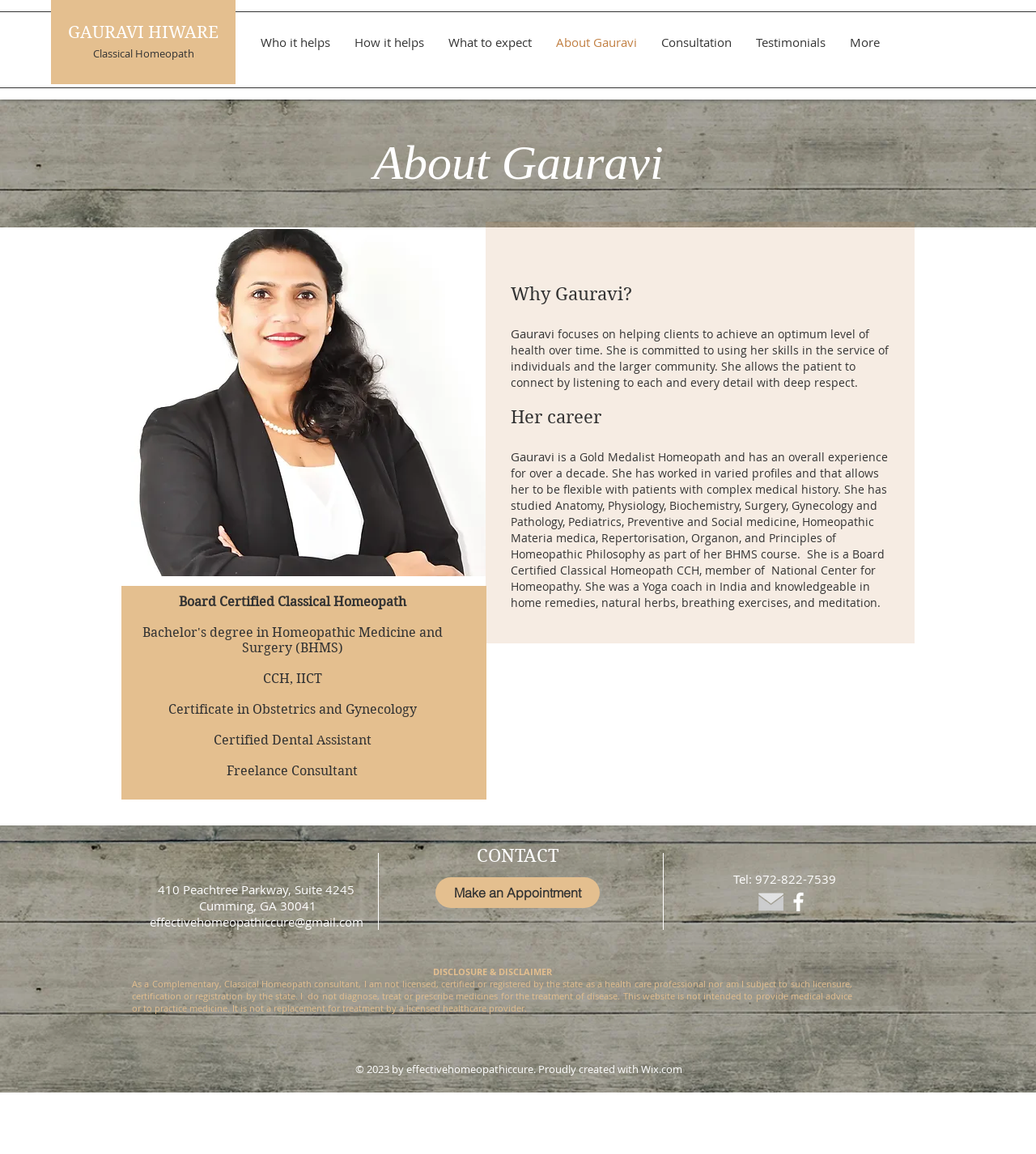Analyze the image and deliver a detailed answer to the question: How can one contact Gauravi?

The webpage provides contact information for Gauravi, including her email address and phone number. This information is available in the CONTACT section of the webpage.